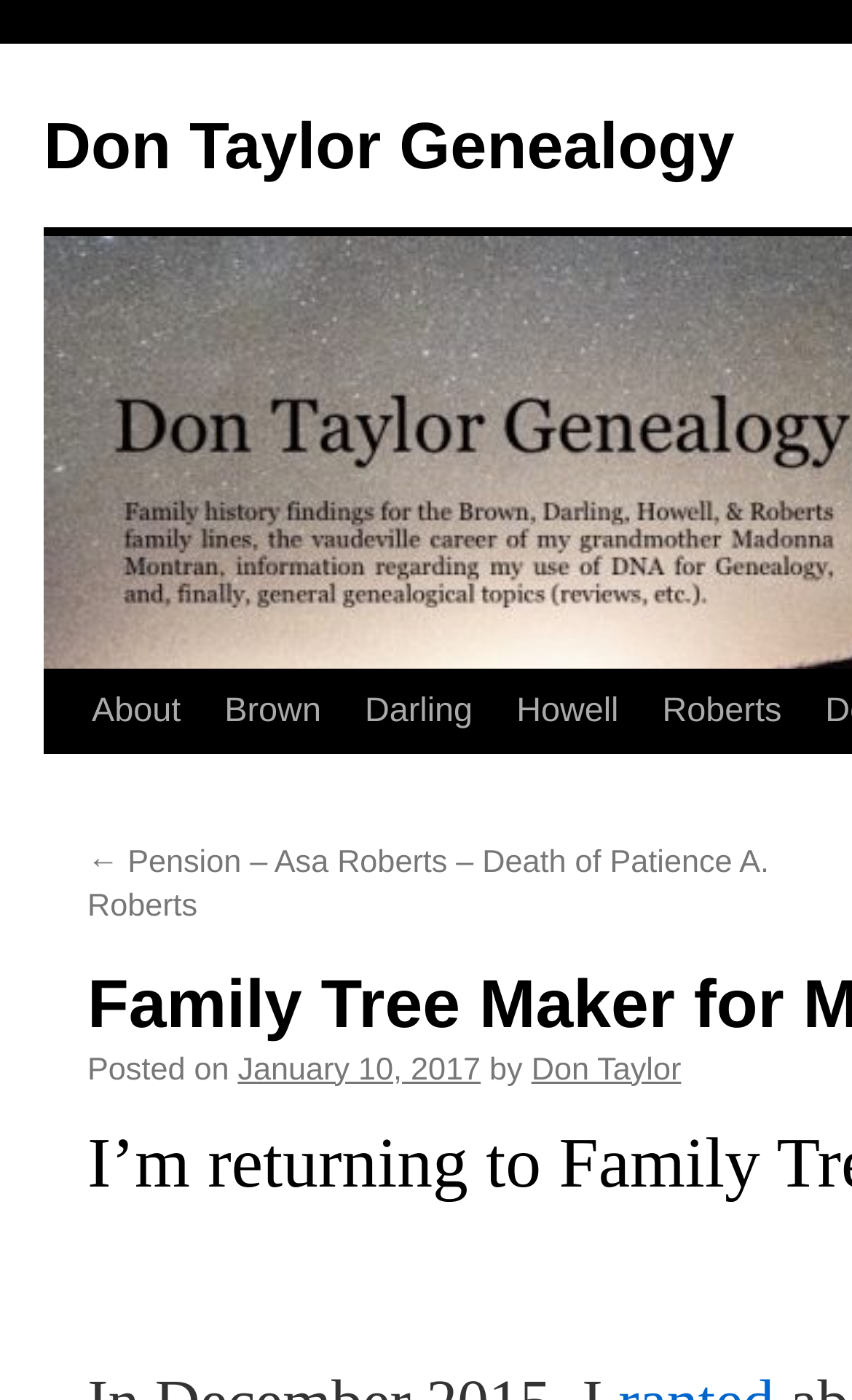What is the name of the genealogy software?
Give a detailed explanation using the information visible in the image.

Based on the webpage title 'Family Tree Maker for Mac 3.1 | Don Taylor Genealogy', I infer that the webpage is related to a genealogy software called Family Tree Maker.